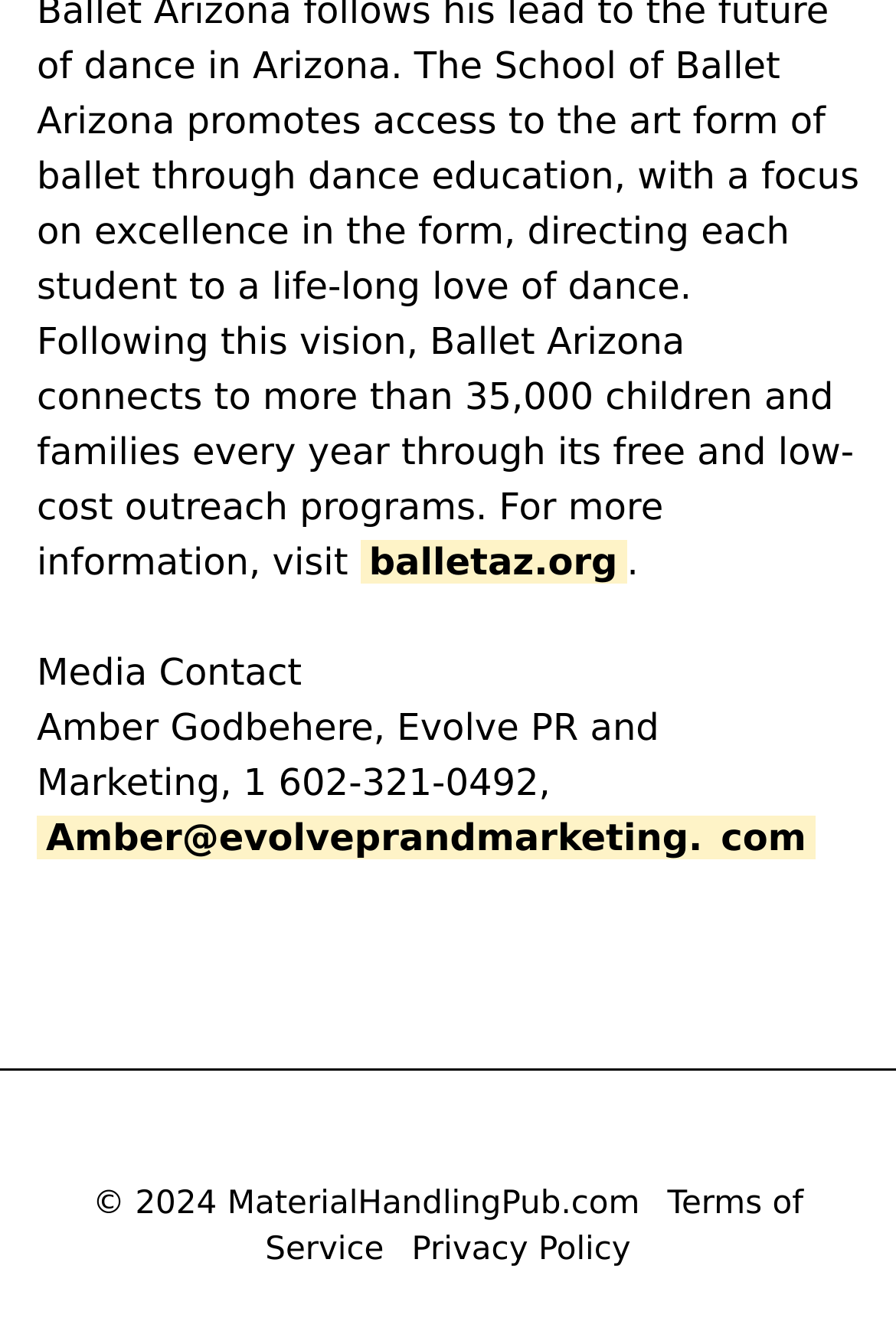Identify the bounding box coordinates for the UI element described as: "Privacy Policy".

[0.459, 0.927, 0.704, 0.955]